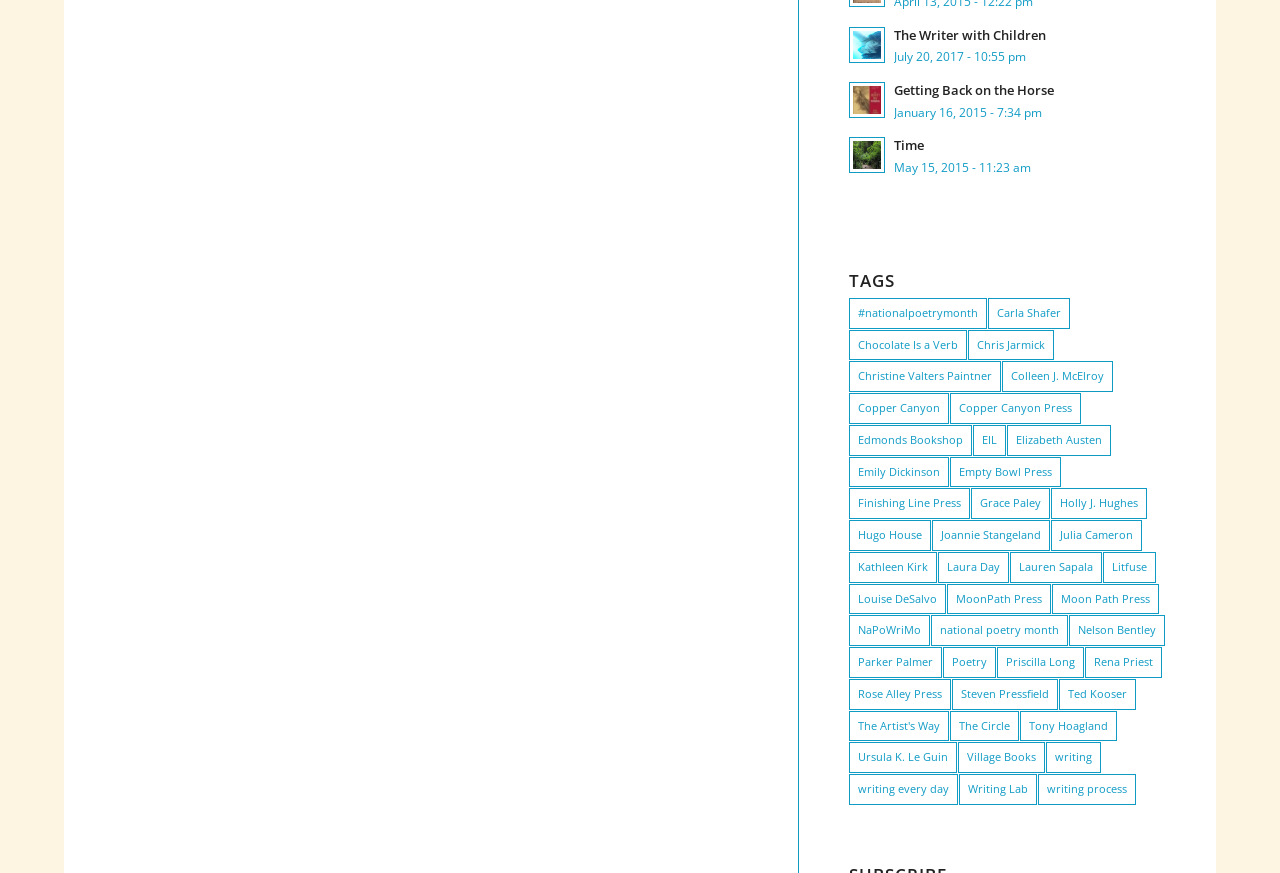Determine the bounding box coordinates of the clickable region to execute the instruction: "Explore posts by Holly J. Hughes". The coordinates should be four float numbers between 0 and 1, denoted as [left, top, right, bottom].

[0.821, 0.559, 0.896, 0.595]